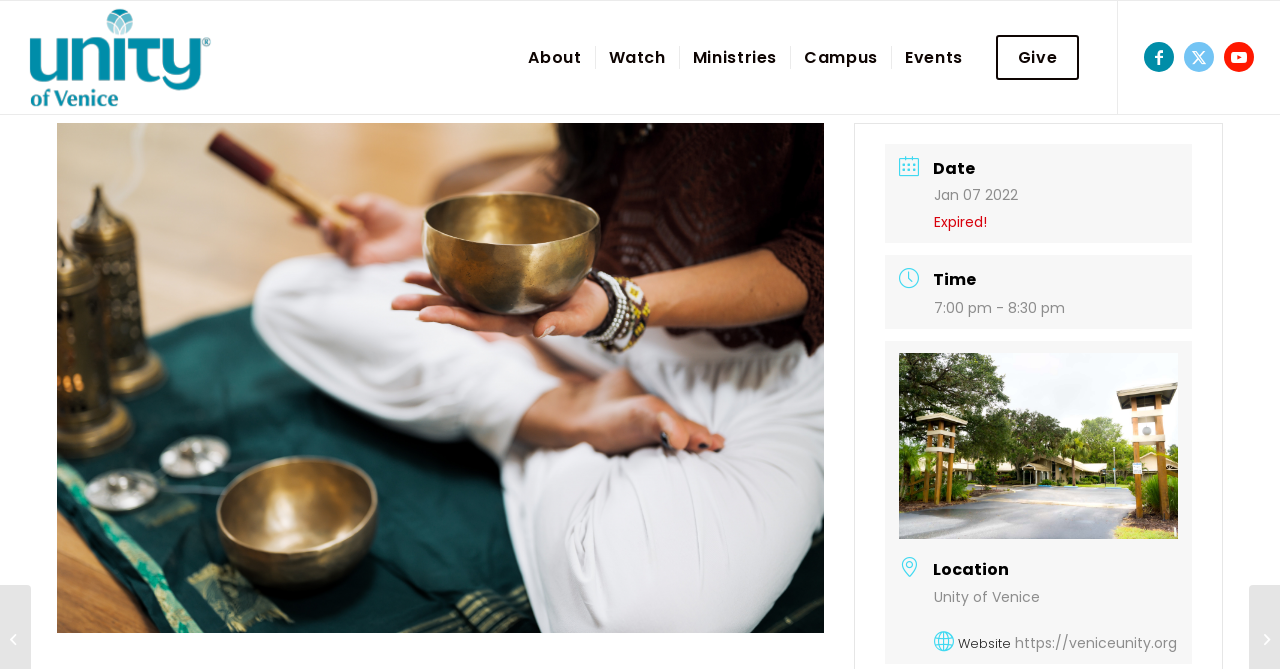Please locate the bounding box coordinates of the element that needs to be clicked to achieve the following instruction: "Open the accordion to stay in the loop". The coordinates should be four float numbers between 0 and 1, i.e., [left, top, right, bottom].

None